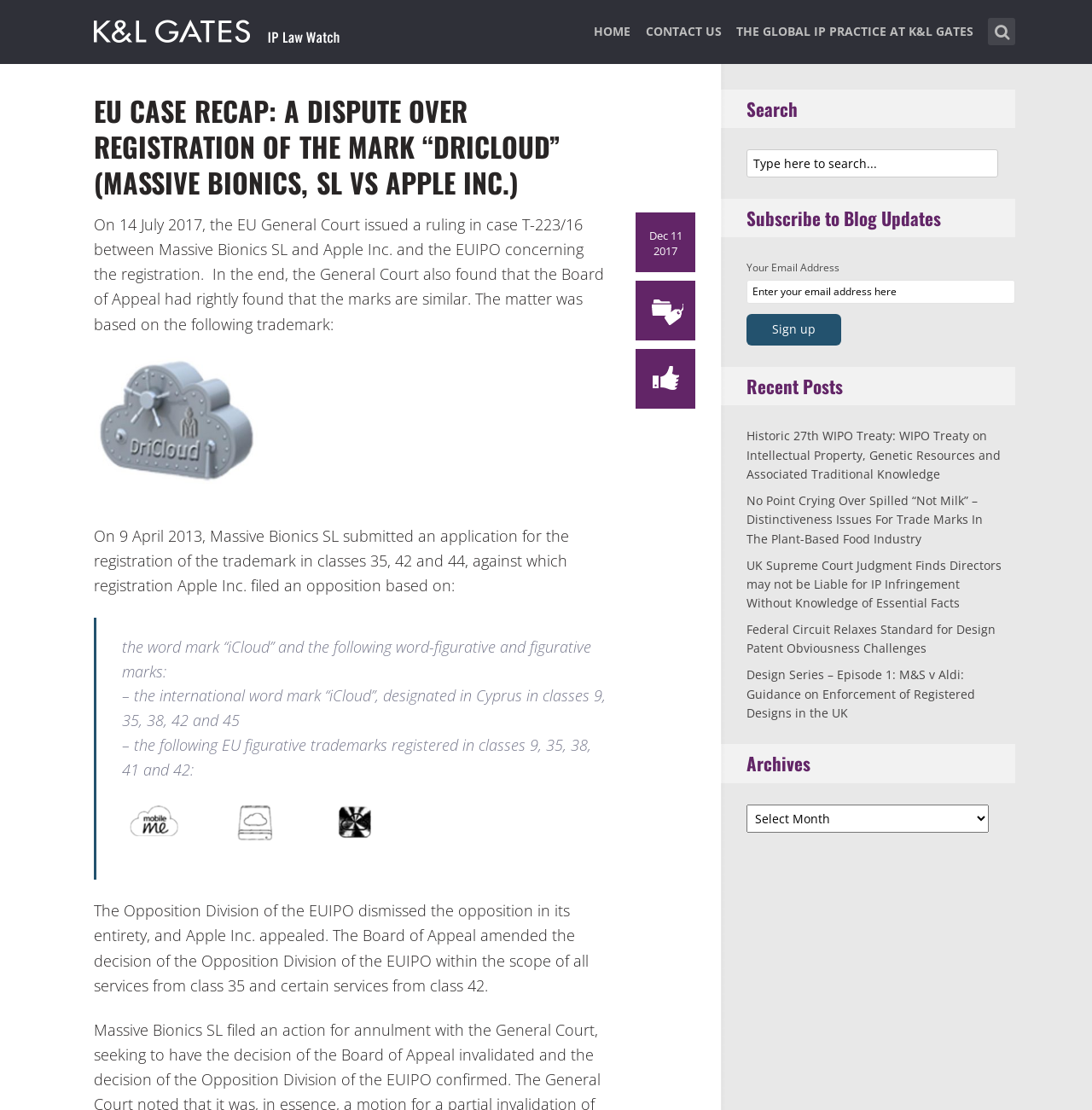Locate the bounding box coordinates of the element to click to perform the following action: 'Read the recent post 'Historic 27th WIPO Treaty: WIPO Treaty on Intellectual Property, Genetic Resources and Associated Traditional Knowledge''. The coordinates should be given as four float values between 0 and 1, in the form of [left, top, right, bottom].

[0.684, 0.385, 0.916, 0.434]